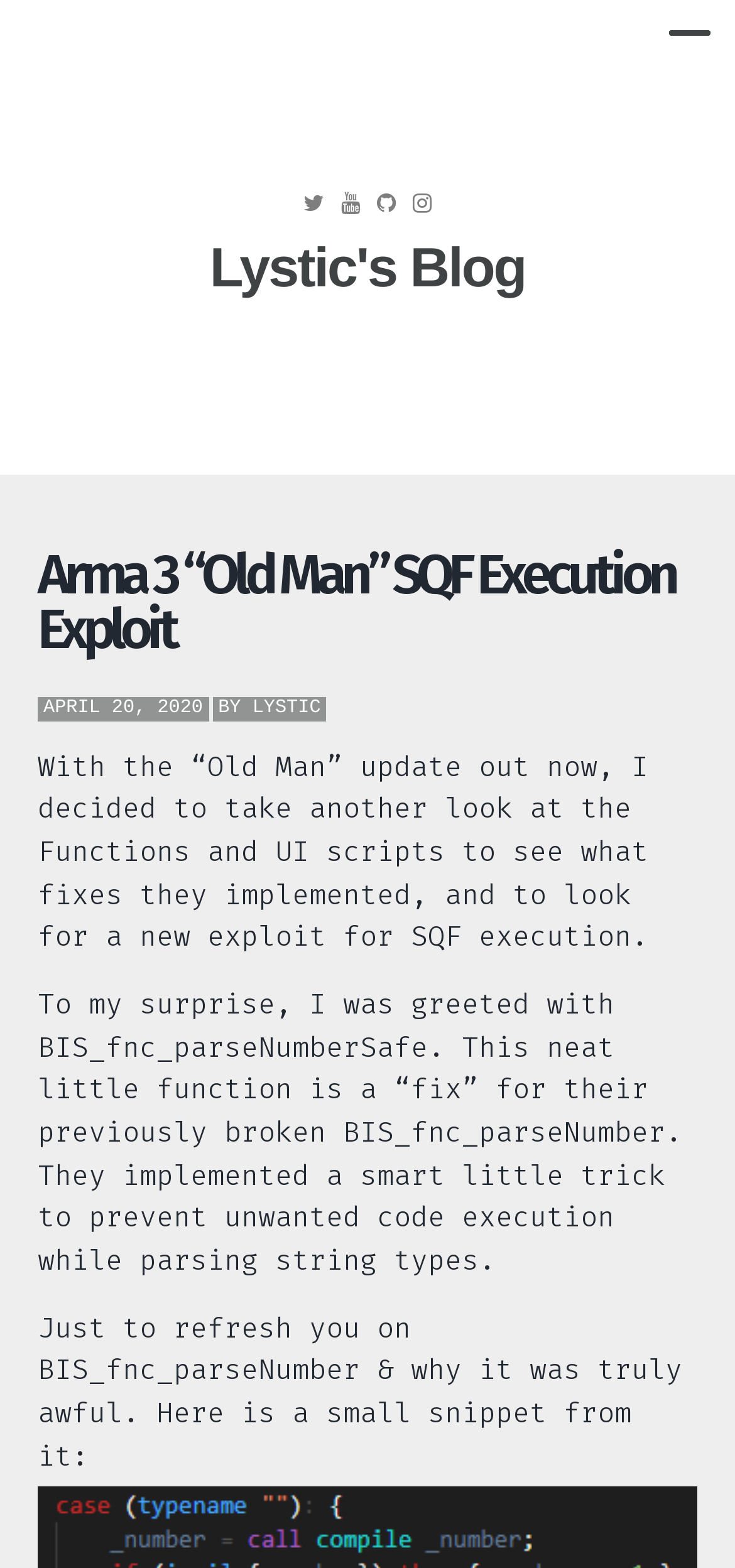Identify the headline of the webpage and generate its text content.

Arma 3 “Old Man” SQF Execution Exploit